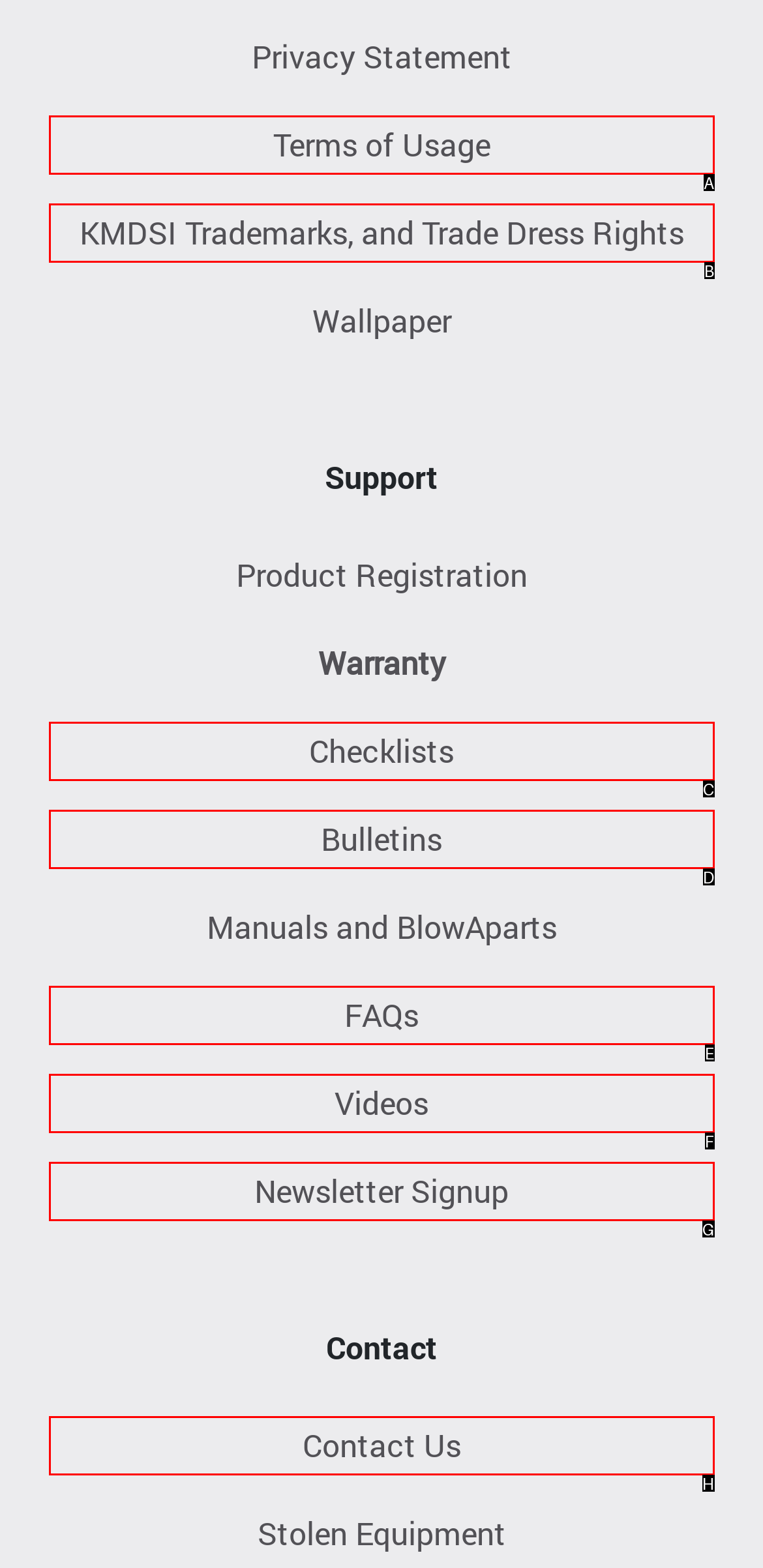Determine the HTML element that best matches this description: Terms of Usage from the given choices. Respond with the corresponding letter.

A